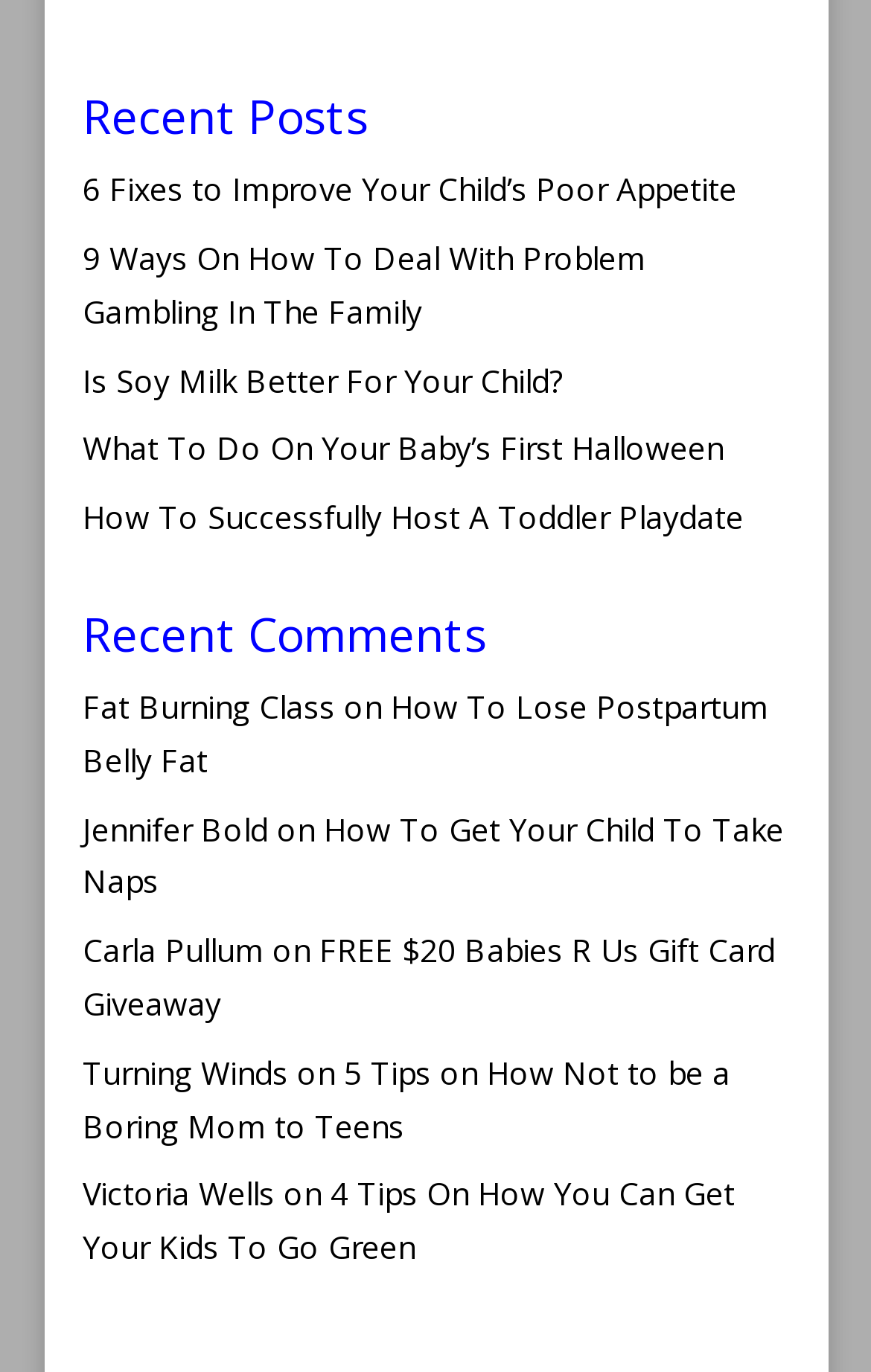Give a one-word or short phrase answer to this question: 
What is the title of the second recent post?

9 Ways On How To Deal With Problem Gambling In The Family